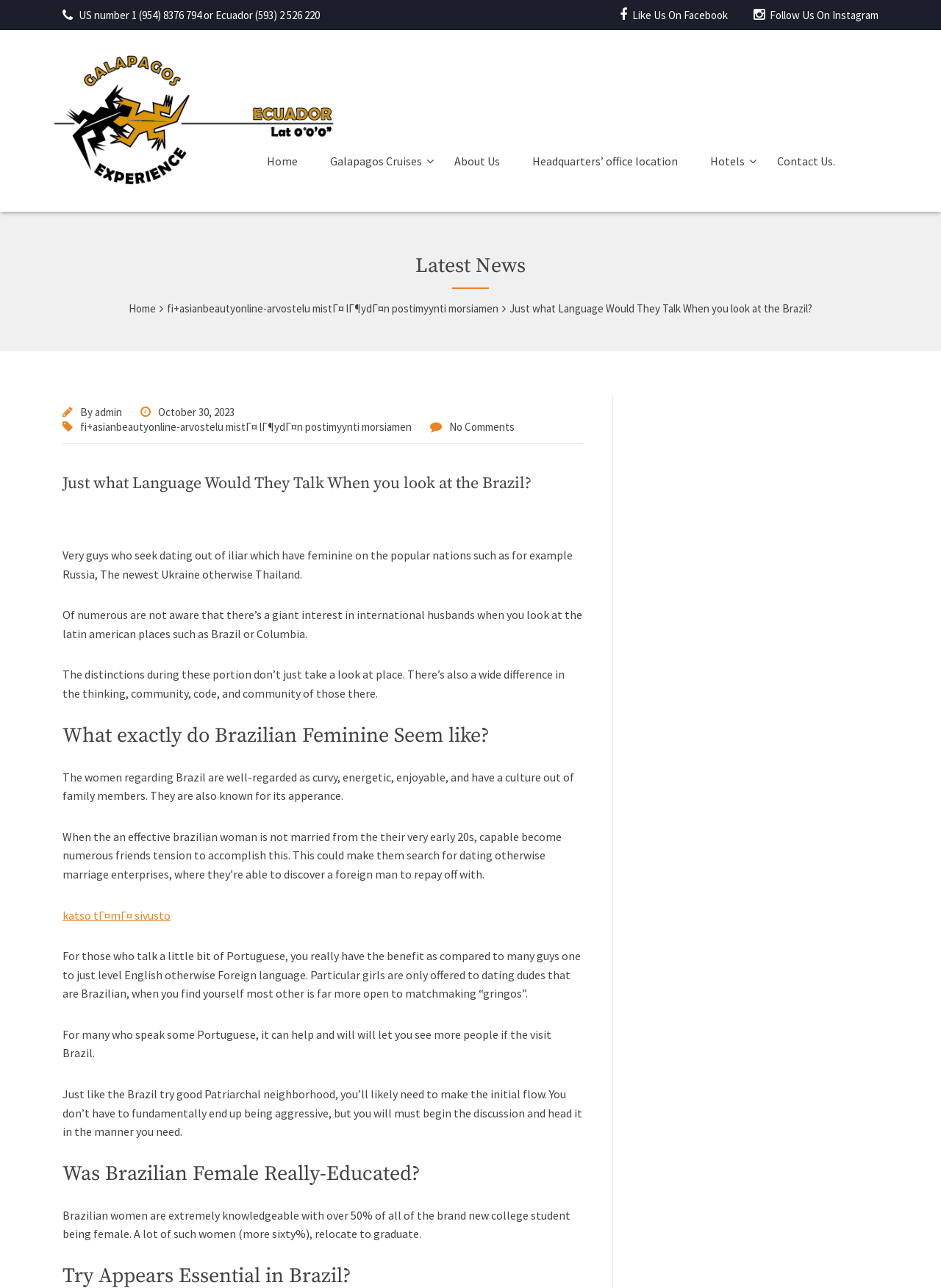Pinpoint the bounding box coordinates of the clickable element needed to complete the instruction: "Click the 'Contact Us' link". The coordinates should be provided as four float numbers between 0 and 1: [left, top, right, bottom].

[0.826, 0.11, 0.922, 0.141]